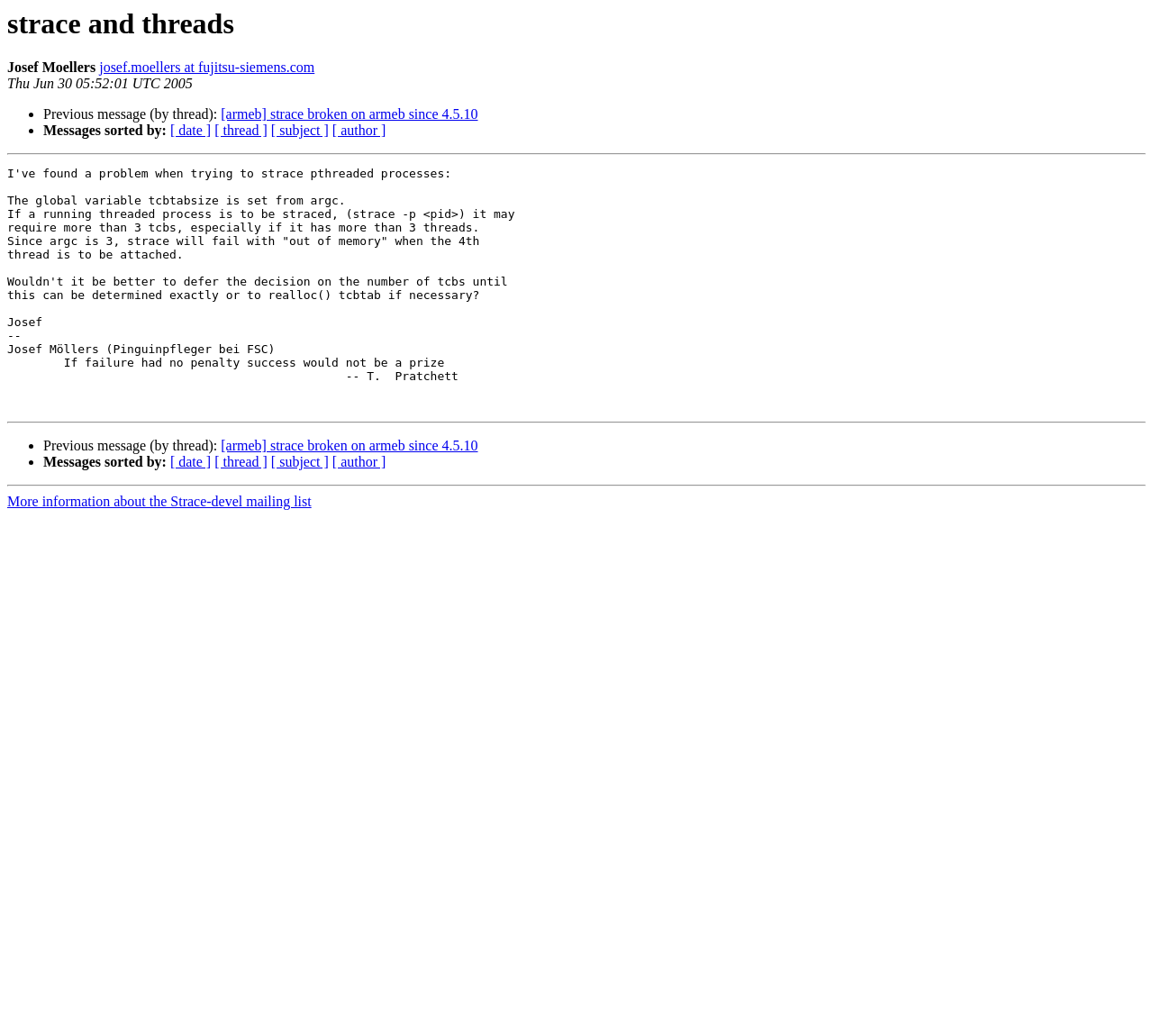Give a one-word or short phrase answer to this question: 
What is the date of the message?

Thu Jun 30 05:52:01 UTC 2005